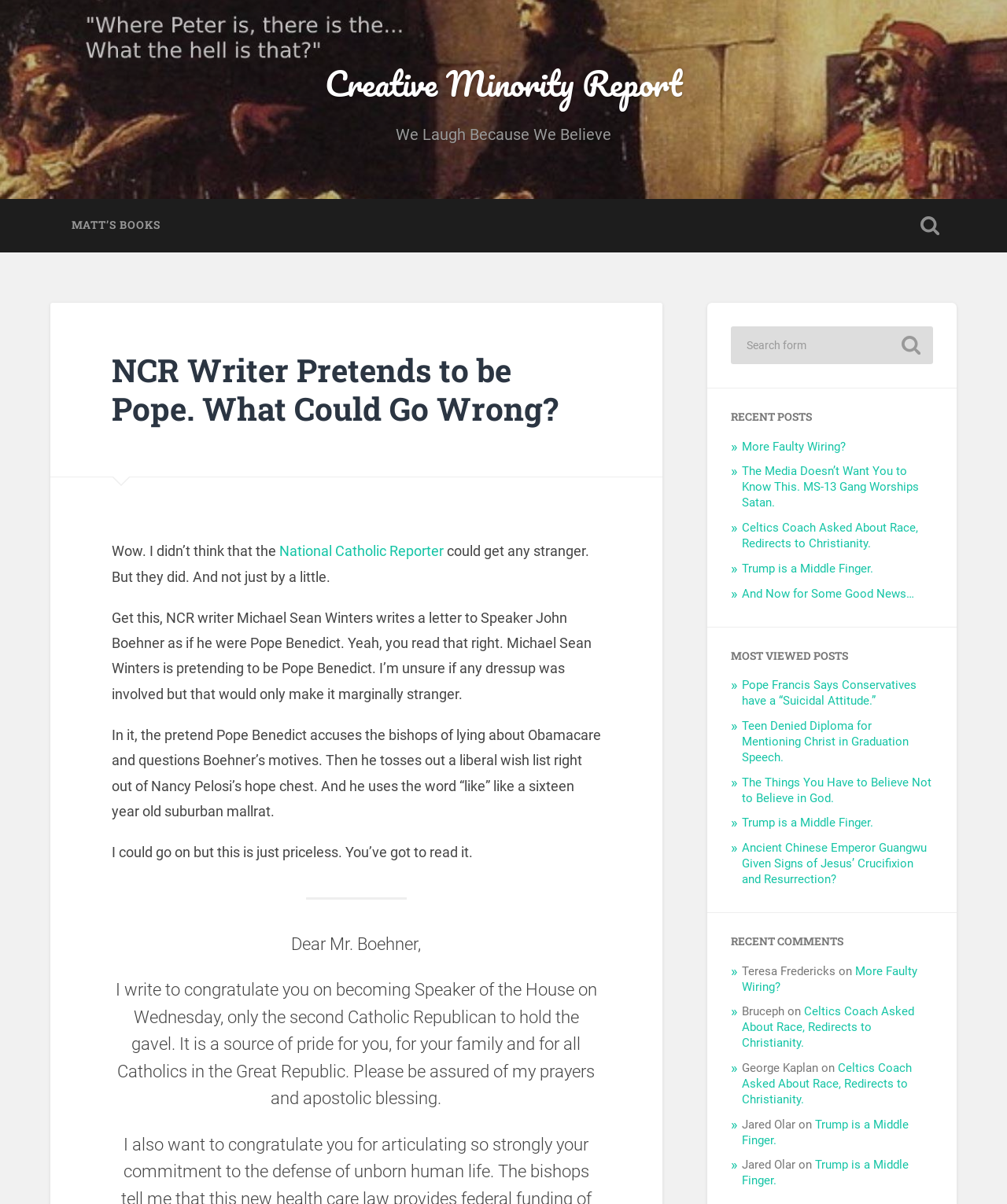Construct a comprehensive caption that outlines the webpage's structure and content.

This webpage appears to be a blog post from the "Creative Minority Report" website. At the top, there is a heading that reads "We Laugh Because We Believe" and a link to "MATT'S BOOKS". A search bar is located on the top right, accompanied by a "Toggle search field" button.

The main content of the webpage is a blog post titled "NCR Writer Pretends to be Pope. What Could Go Wrong?" which is written in a satirical tone. The post begins with a brief introduction, followed by a block of text that quotes a letter written by NCR writer Michael Sean Winters, pretending to be Pope Benedict. The letter is addressed to Speaker John Boehner and contains a liberal wish list.

Below the main content, there are three sections: "RECENT POSTS", "MOST VIEWED POSTS", and "RECENT COMMENTS". The "RECENT POSTS" section contains five links to other blog posts, including "More Faulty Wiring?", "The Media Doesn’t Want You to Know This. MS-13 Gang Worships Satan.", and "Celtics Coach Asked About Race, Redirects to Christianity.". The "MOST VIEWED POSTS" section contains five links to popular blog posts, including "Pope Francis Says Conservatives have a “Suicidal Attitude.”" and "Teen Denied Diploma for Mentioning Christ in Graduation Speech.". The "RECENT COMMENTS" section displays a list of recent comments on the blog, including the names of commenters and the titles of the posts they commented on.

Throughout the webpage, there are several links to other blog posts and articles, as well as a few buttons and search fields. The overall layout is dense and text-heavy, with a focus on presenting a large amount of content to the reader.